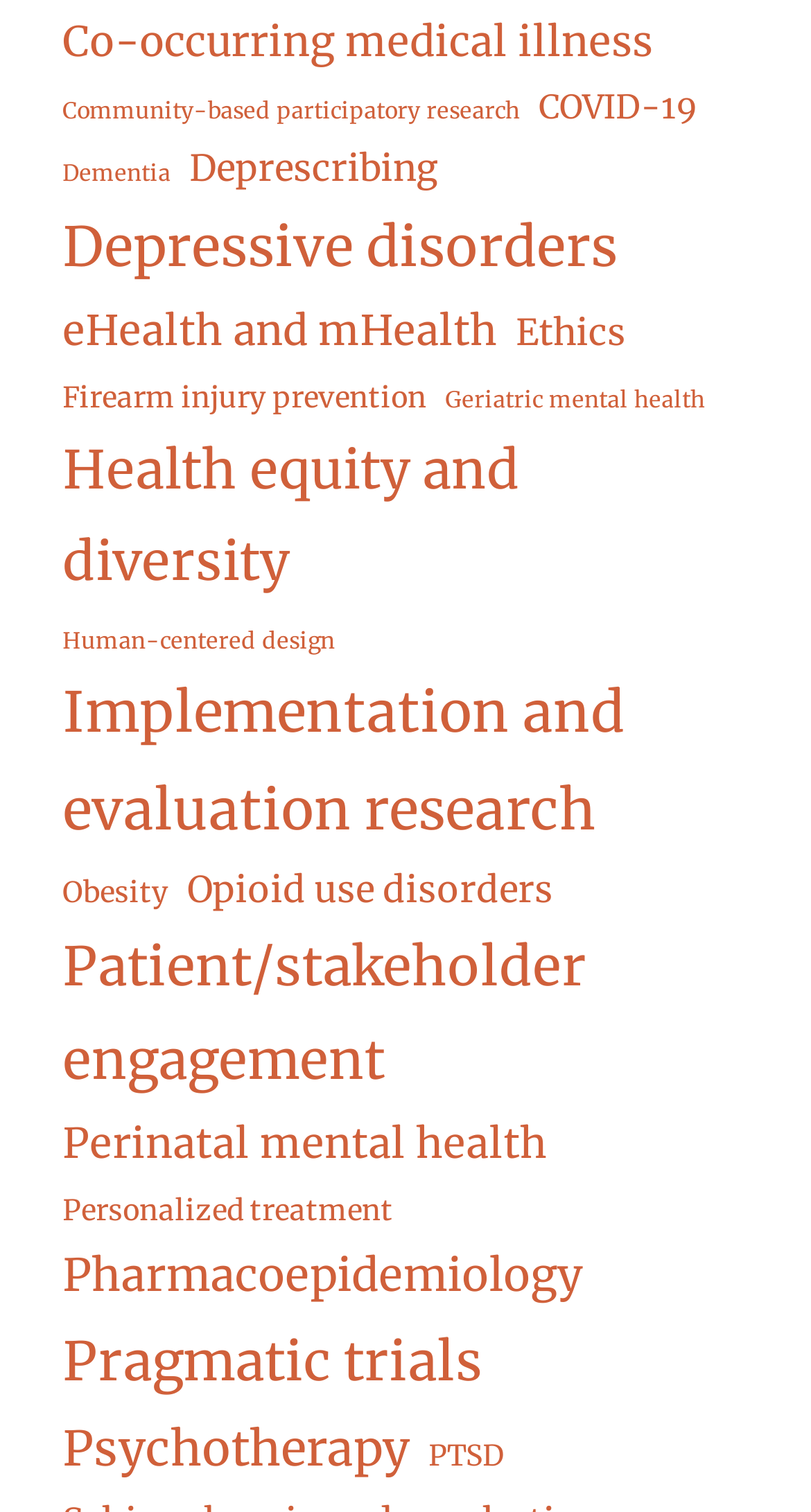Determine the bounding box coordinates for the UI element described. Format the coordinates as (top-left x, top-left y, bottom-right x, bottom-right y) and ensure all values are between 0 and 1. Element description: Ethics

[0.636, 0.199, 0.772, 0.24]